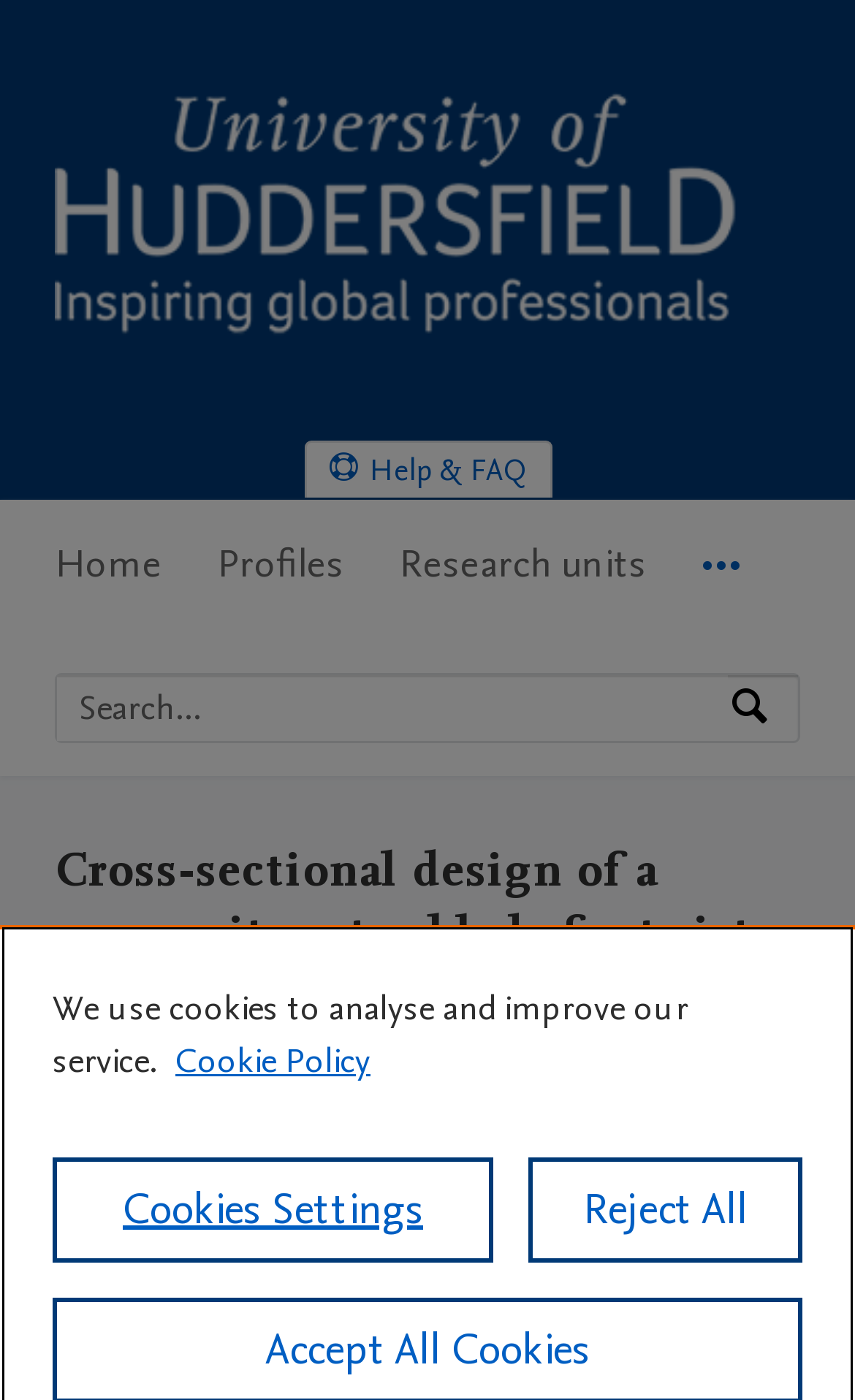What is the type of the presentation?
Please give a detailed answer to the question using the information shown in the image.

The type of presentation can be found in the section that describes the activity, which indicates that the presentation is an oral presentation.